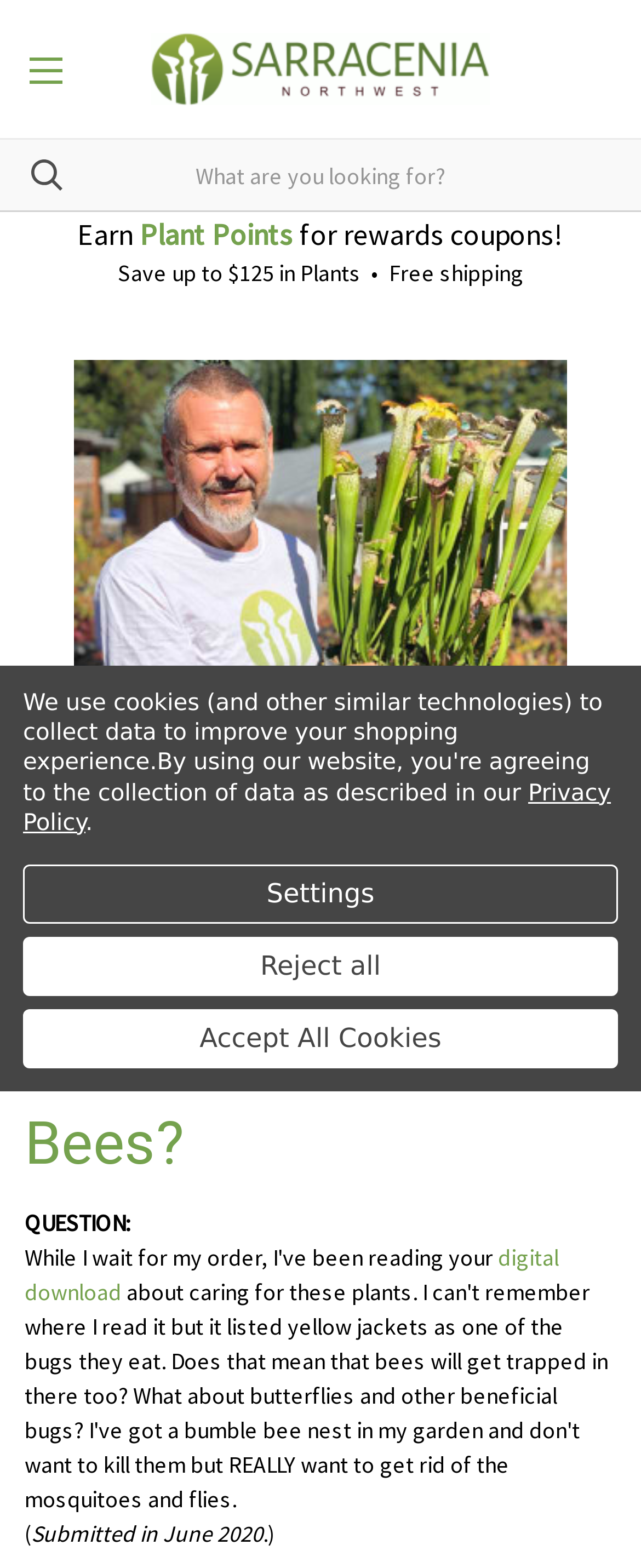Use a single word or phrase to answer the following:
What is the name of the website?

Sarracenia Northwest